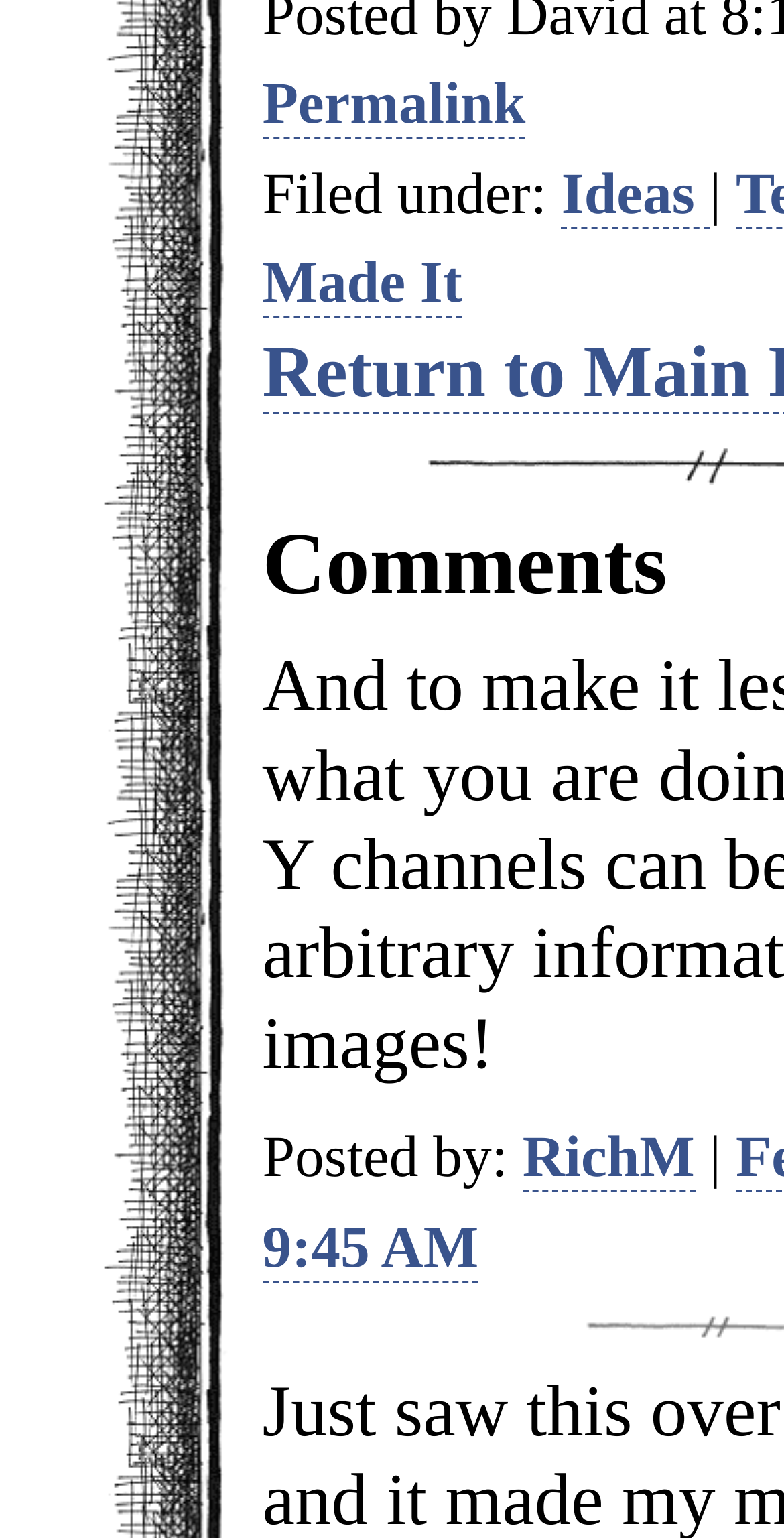Please provide a short answer using a single word or phrase for the question:
What is the function of the 'Permalink' link?

Link to a specific post